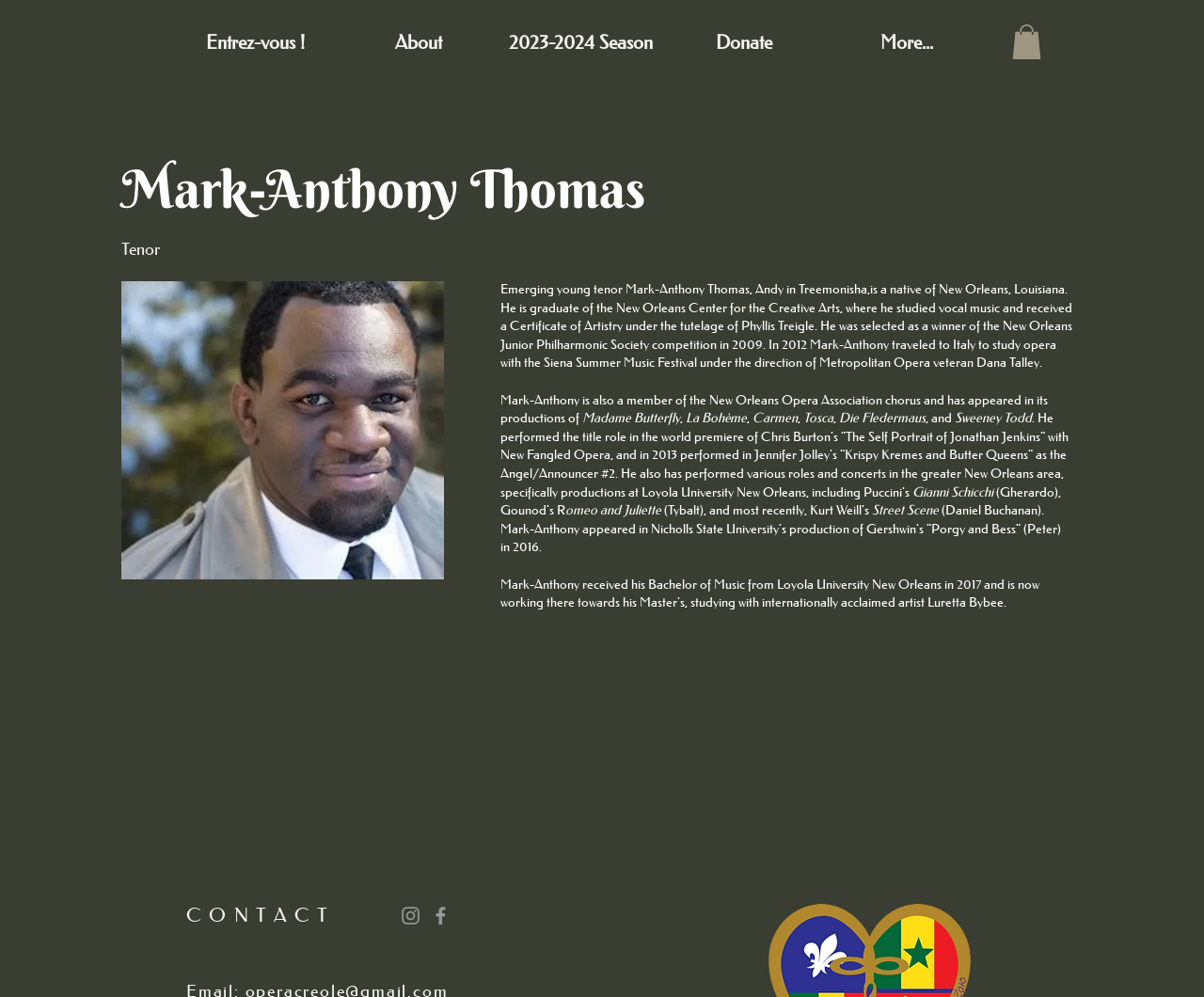Please answer the following question using a single word or phrase: 
What is Mark-Anthony Thomas's profession?

Tenor